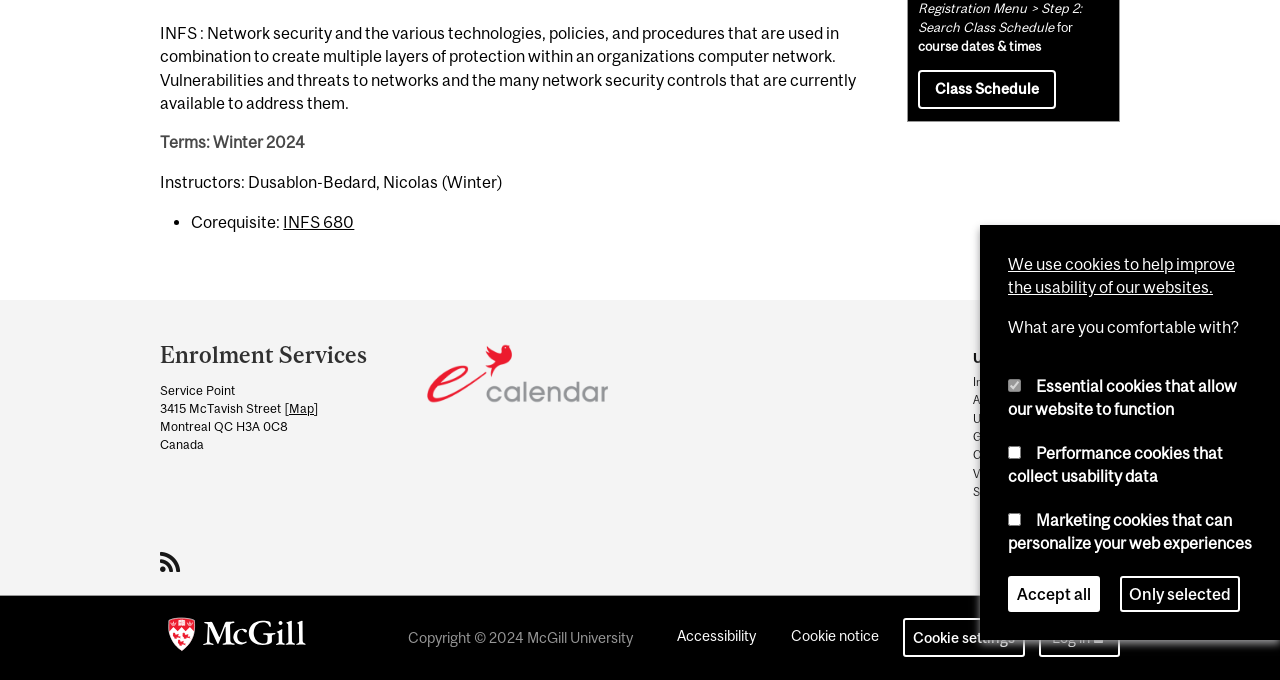Show the bounding box coordinates for the HTML element as described: "Accessibility".

[0.52, 0.909, 0.598, 0.966]